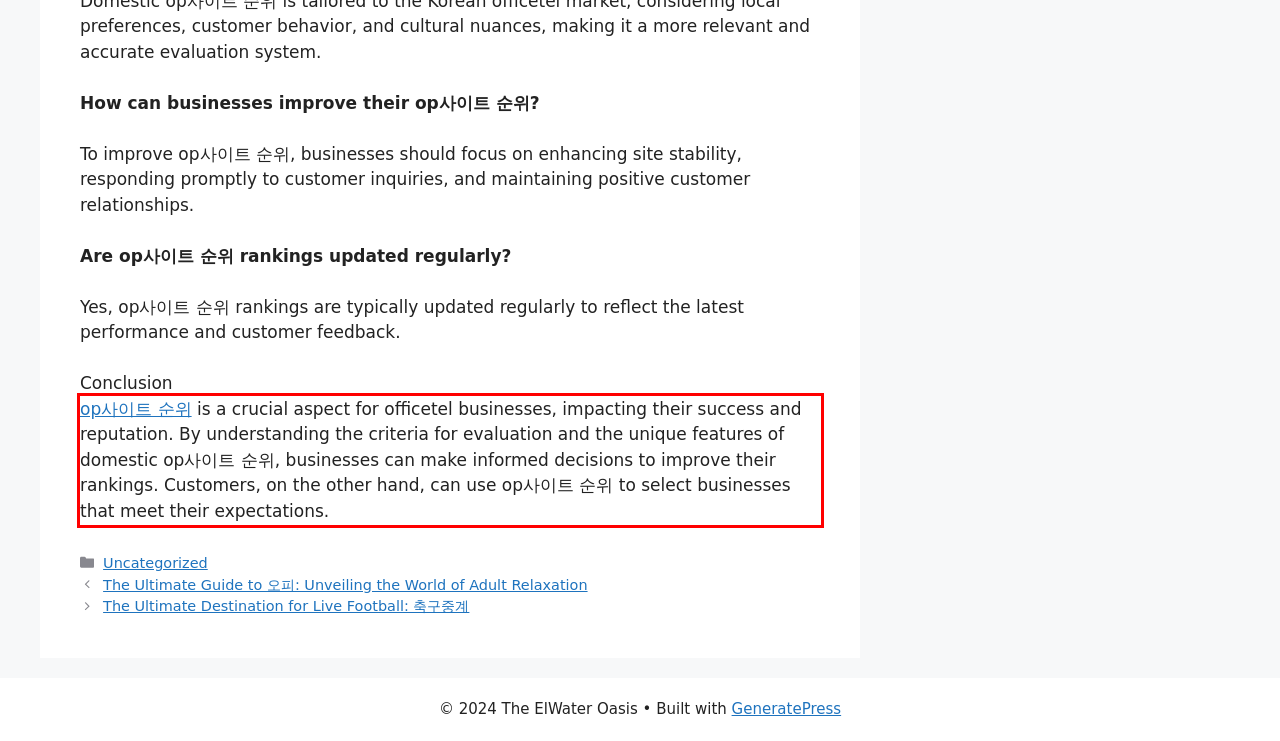Using the provided webpage screenshot, identify and read the text within the red rectangle bounding box.

op사이트 순위 is a crucial aspect for officetel businesses, impacting their success and reputation. By understanding the criteria for evaluation and the unique features of domestic op사이트 순위, businesses can make informed decisions to improve their rankings. Customers, on the other hand, can use op사이트 순위 to select businesses that meet their expectations.